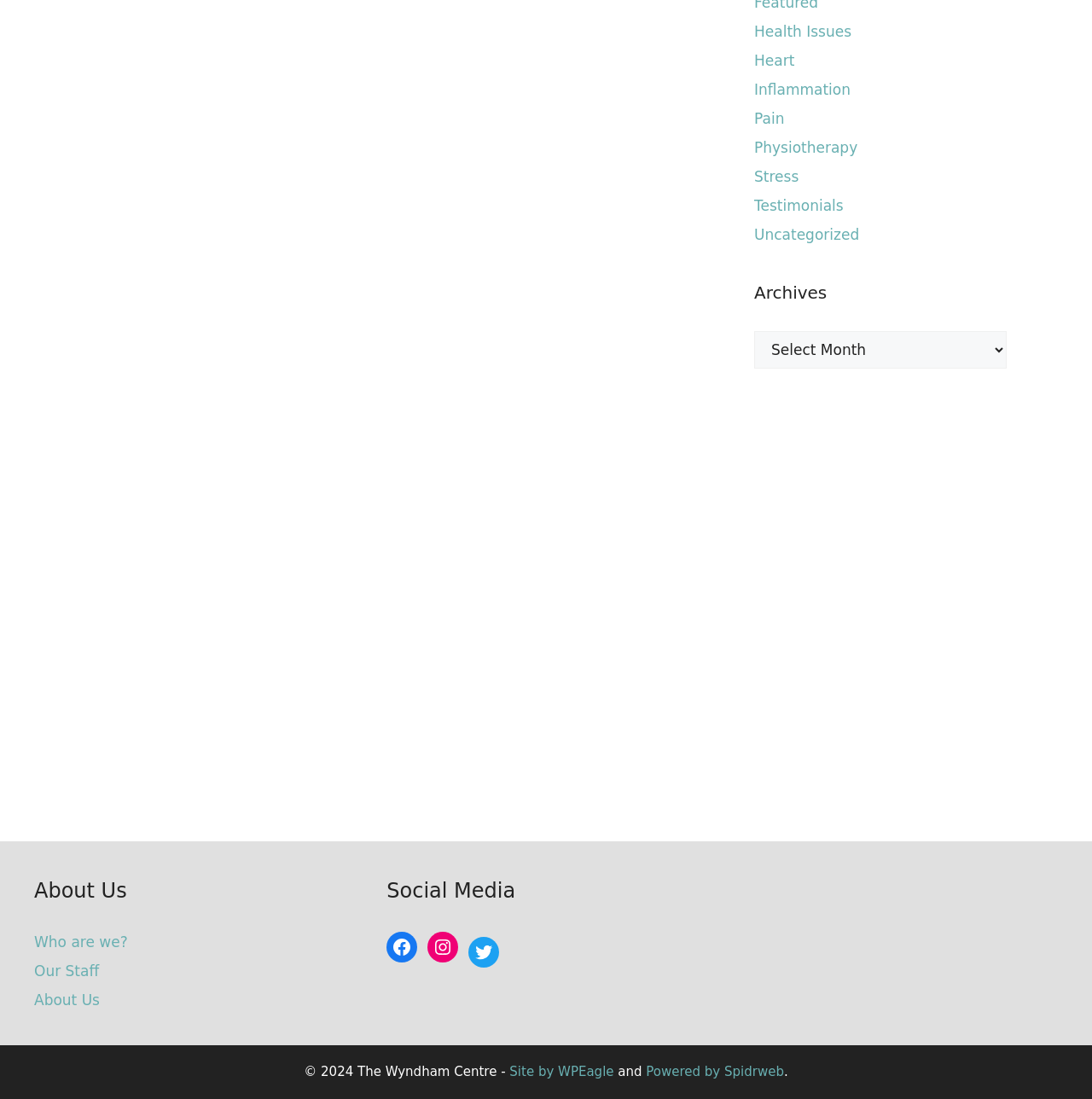Can you determine the bounding box coordinates of the area that needs to be clicked to fulfill the following instruction: "Select an option from Archives"?

[0.691, 0.301, 0.922, 0.335]